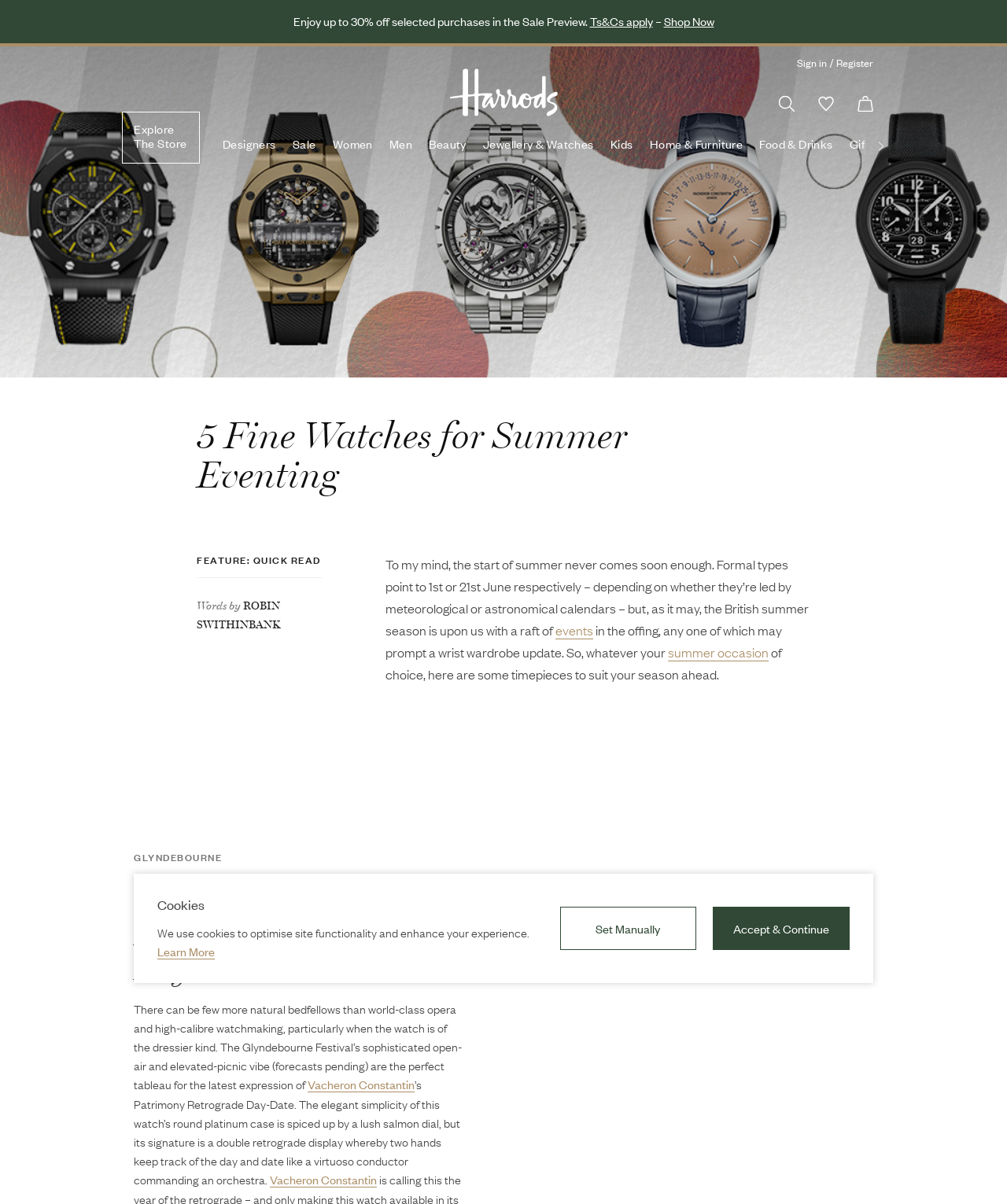Describe all significant elements and features of the webpage.

This webpage is from Harrods' Stories section, featuring an article titled "Top 5: Men’s Fine Watches for Summer Social Season". At the top, there are two links to skip to content and footer. Below that, a promotional banner announces a sale with up to 30% off selected purchases, accompanied by a "Shop Now" button.

The main navigation menu is located at the top right, with links to Harrods' home page, sign in, register, wishlist, and bag. A search button is also present. On the left side, there is a button to explore the store.

The main content area is divided into sections. The first section features a heading "5 Fine Watches for Summer Eventing" and a brief introduction to the article. The author, Robin Swithinbank, discusses the start of summer and the need for a wrist wardrobe update.

Below the introduction, there are links to specific events and summer occasions. The article then presents five fine watches suitable for the summer season, each with a detailed description. The first watch featured is the Vacheron Constantin Patrimony Retrograde Day-Date, with a description of its elegant design and features.

At the bottom of the page, there is a section about cookies, explaining how they are used to optimize site functionality and enhance the user's experience. There are buttons to set cookies manually or accept and continue.